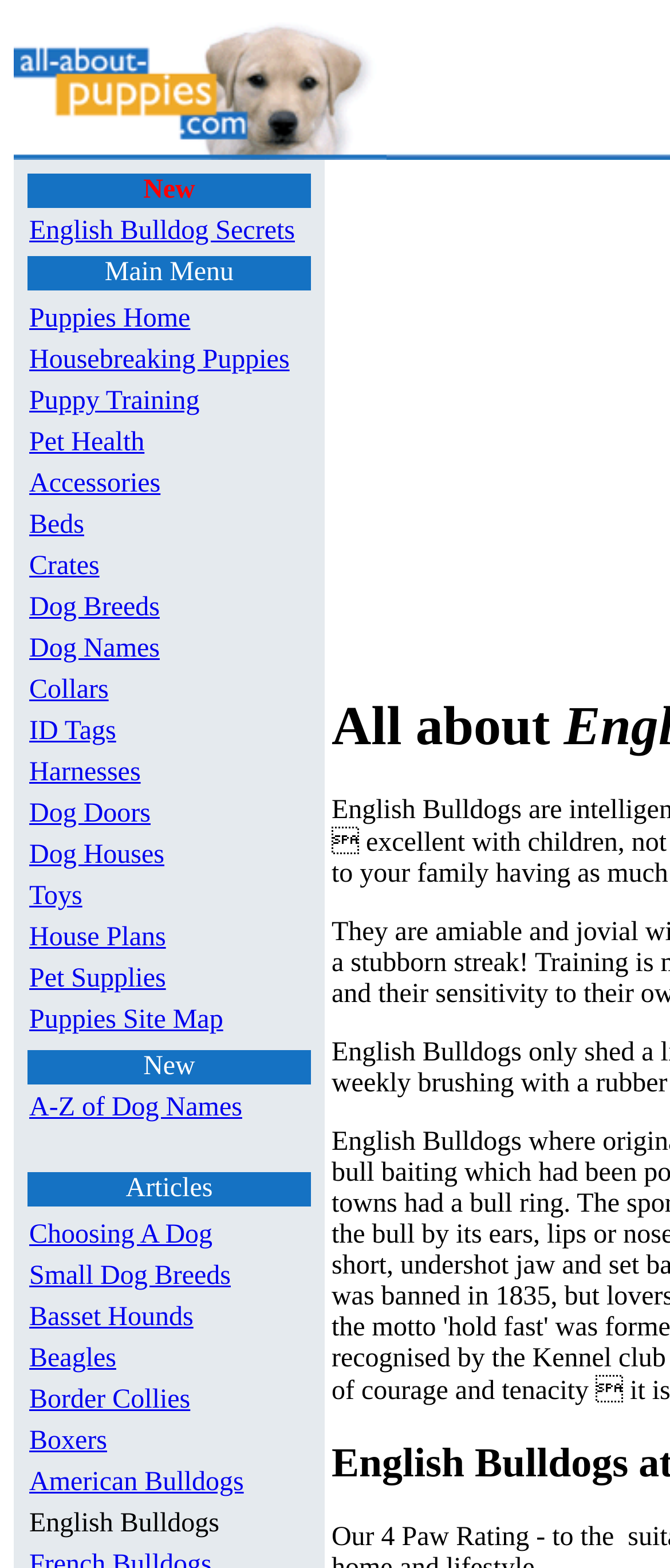Using the provided description English Bulldog Secrets, find the bounding box coordinates for the UI element. Provide the coordinates in (top-left x, top-left y, bottom-right x, bottom-right y) format, ensuring all values are between 0 and 1.

[0.044, 0.138, 0.44, 0.157]